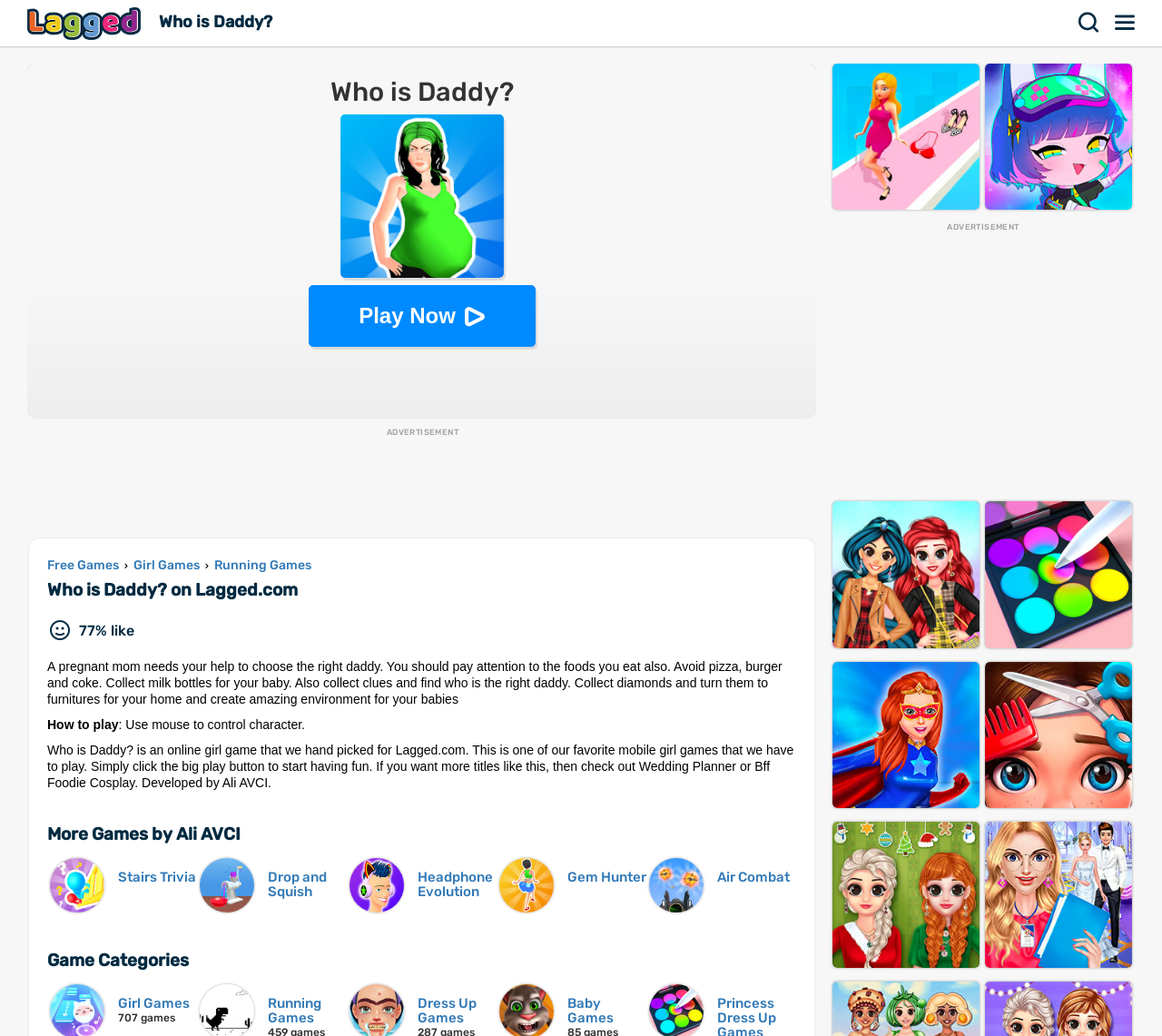What is the rating of the game 'Who is Daddy?'?
Give a single word or phrase as your answer by examining the image.

77% like